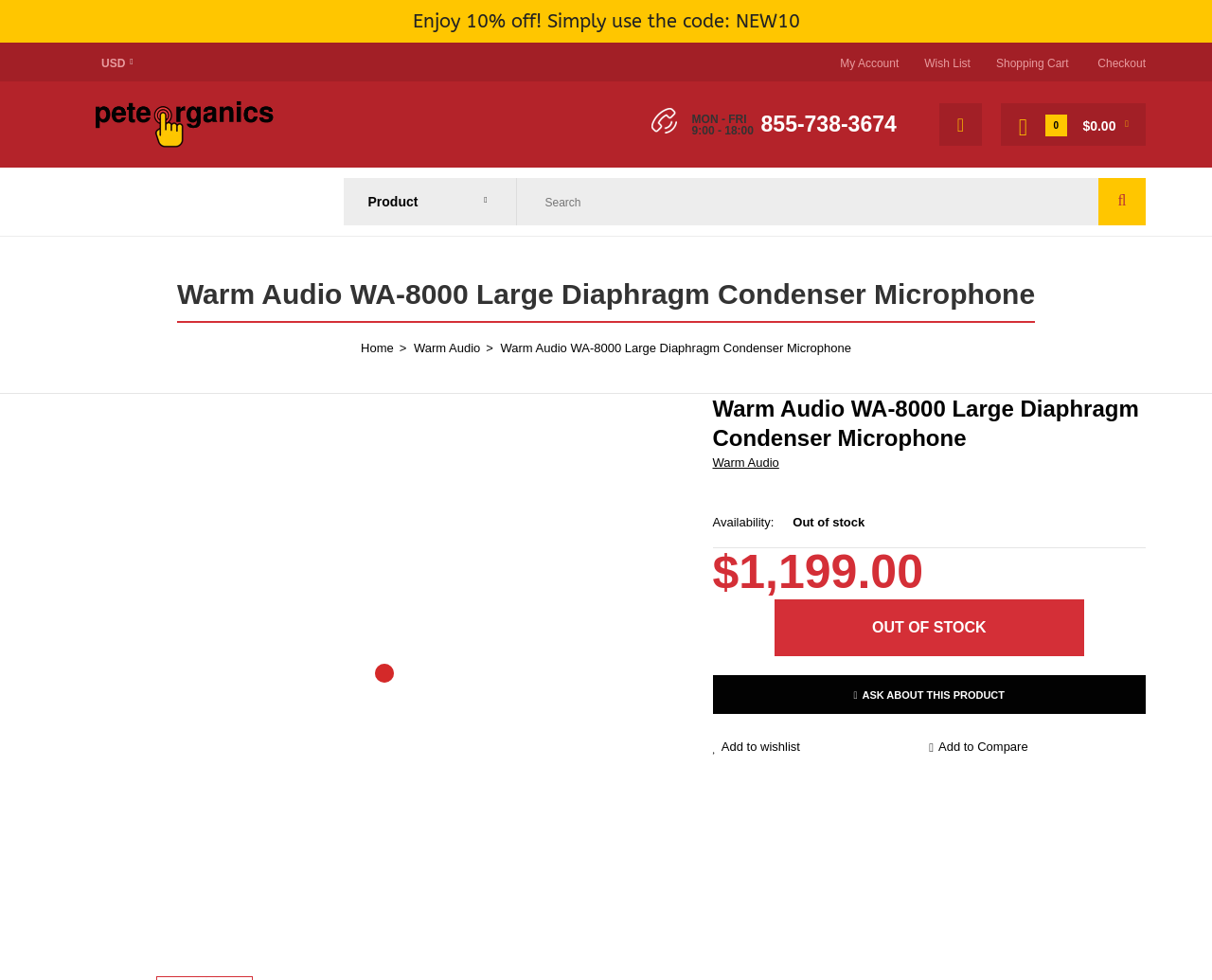Find the bounding box coordinates of the clickable area that will achieve the following instruction: "Contact us".

[0.588, 0.689, 0.945, 0.728]